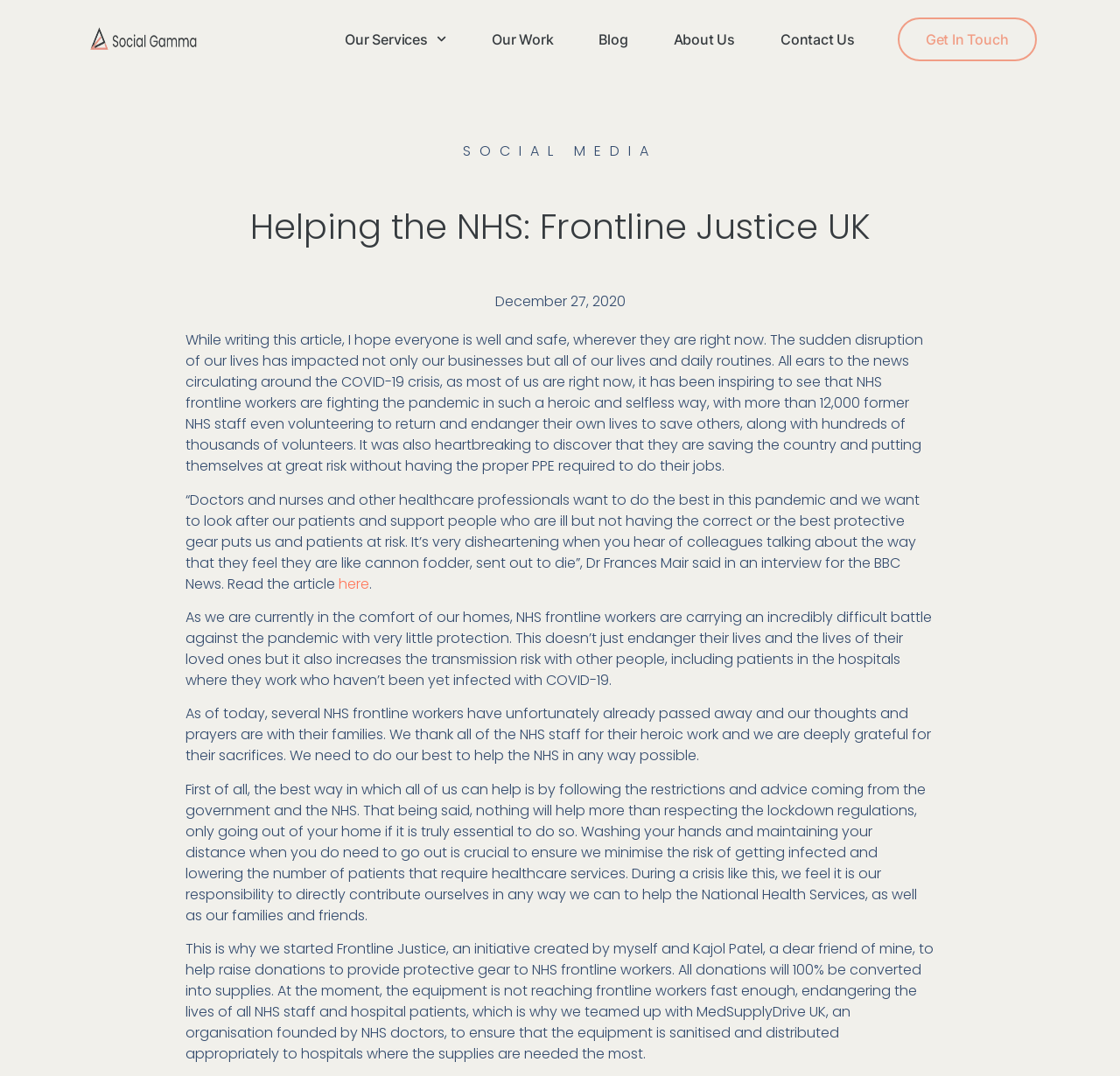Please locate the bounding box coordinates of the region I need to click to follow this instruction: "Click the 'About Us' link".

[0.601, 0.028, 0.656, 0.046]